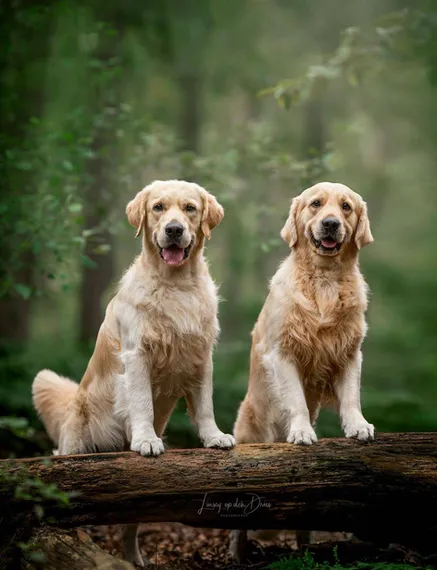Answer the question using only one word or a concise phrase: What is highlighted by the diffused sunlight?

Their playful demeanor and expressive faces